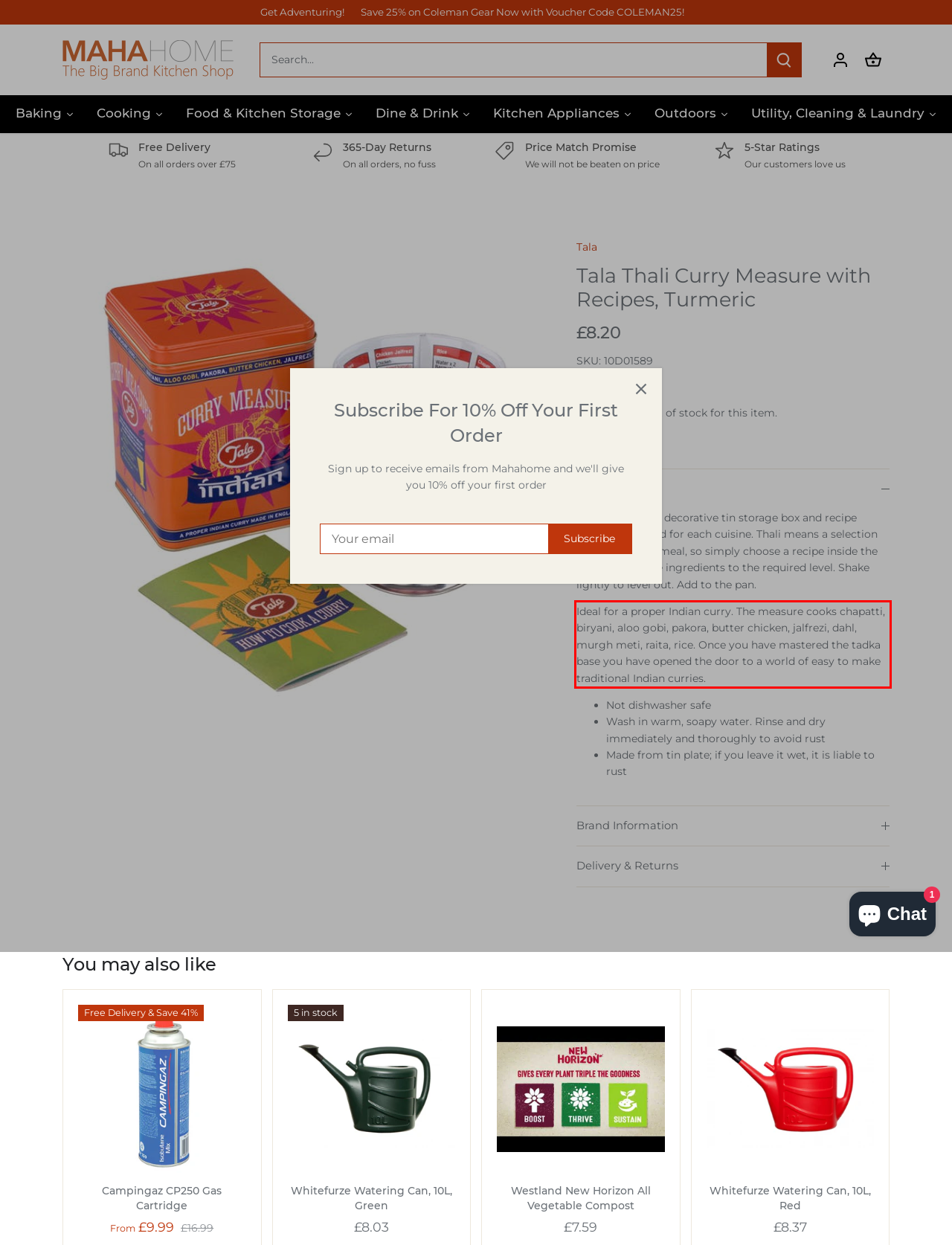Within the screenshot of the webpage, there is a red rectangle. Please recognize and generate the text content inside this red bounding box.

Ideal for a proper Indian curry. The measure cooks chapatti, biryani, aloo gobi, pakora, butter chicken, jalfrezi, dahl, murgh meti, raita, rice. Once you have mastered the tadka base you have opened the door to a world of easy to make traditional Indian curries.